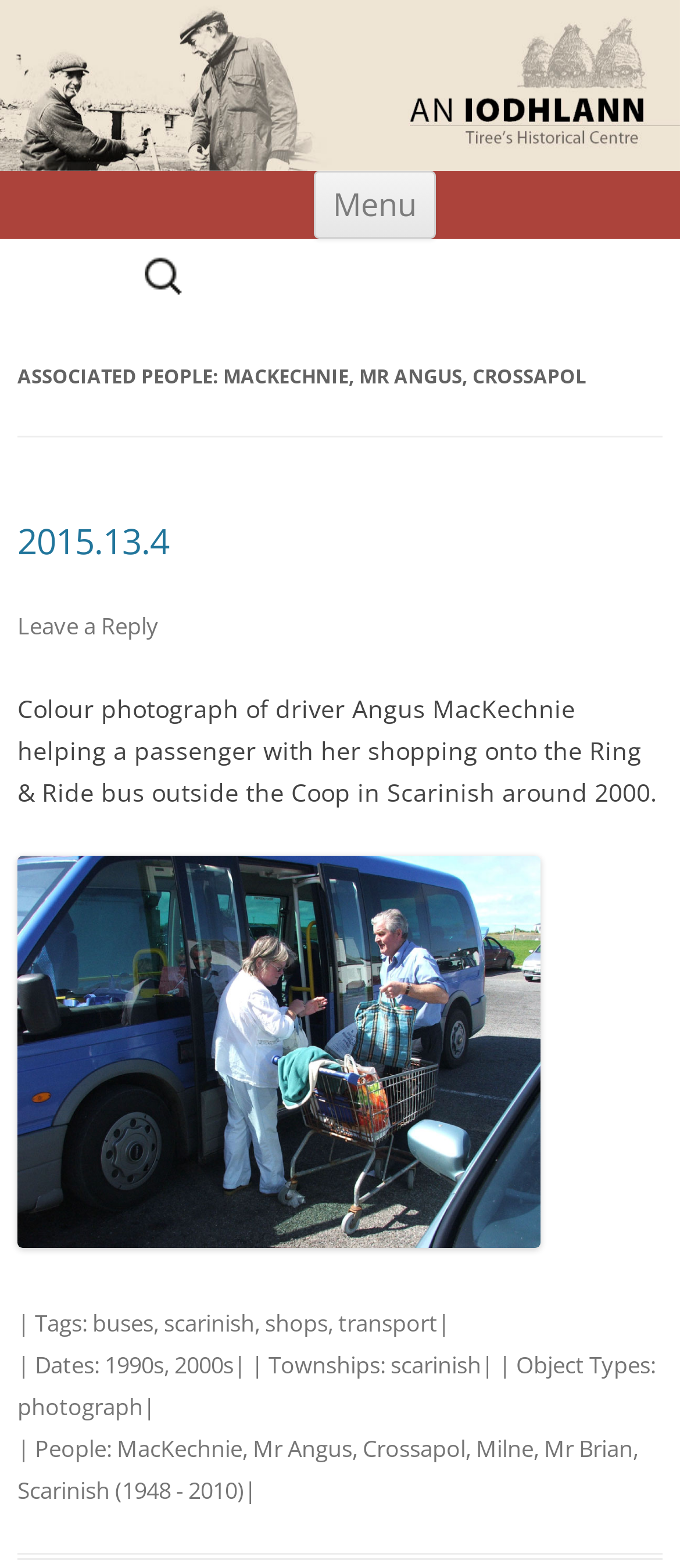Please determine the bounding box coordinates of the element's region to click in order to carry out the following instruction: "Click on the menu". The coordinates should be four float numbers between 0 and 1, i.e., [left, top, right, bottom].

[0.462, 0.108, 0.641, 0.153]